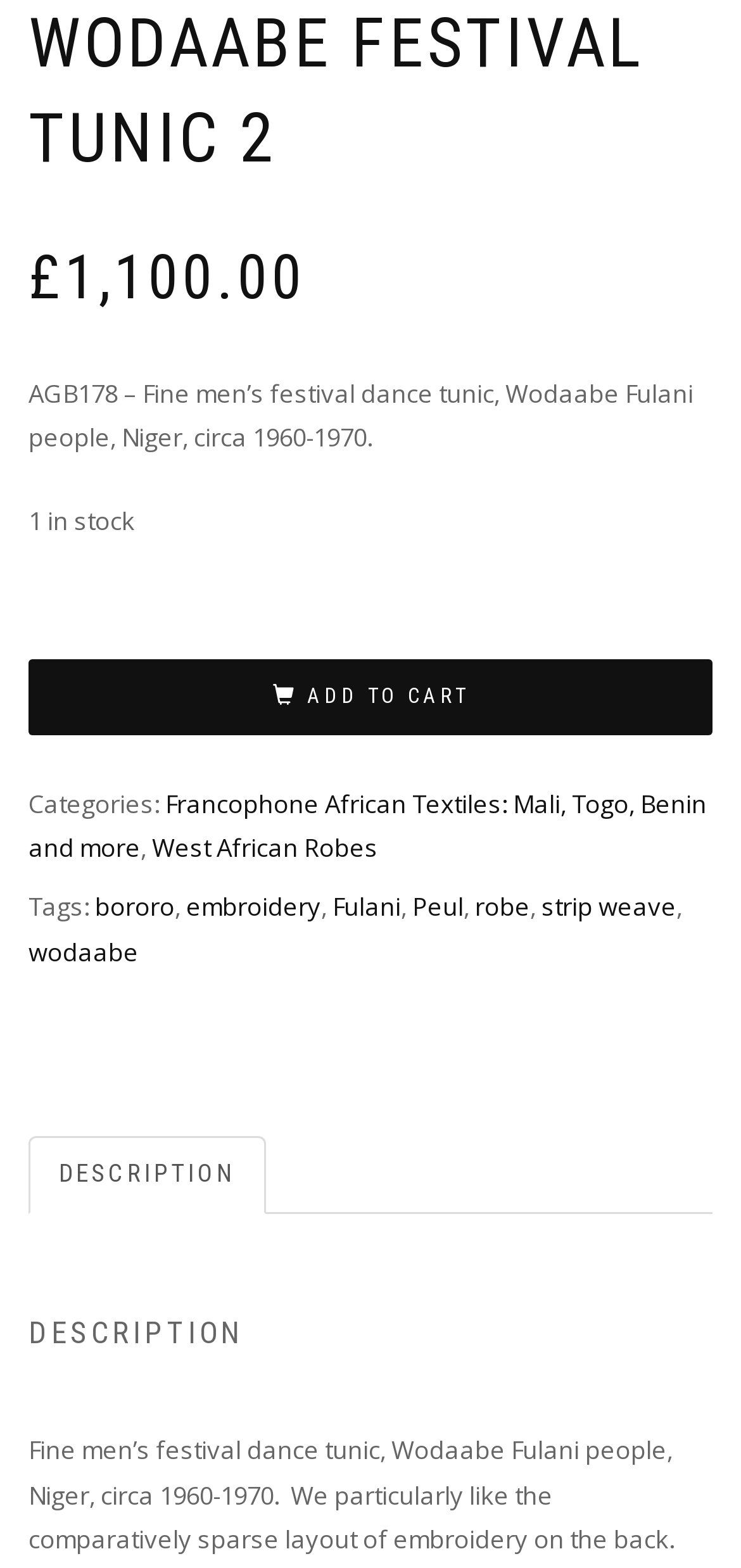Locate the bounding box coordinates of the segment that needs to be clicked to meet this instruction: "Explore Francophone African Textiles".

[0.038, 0.501, 0.954, 0.552]